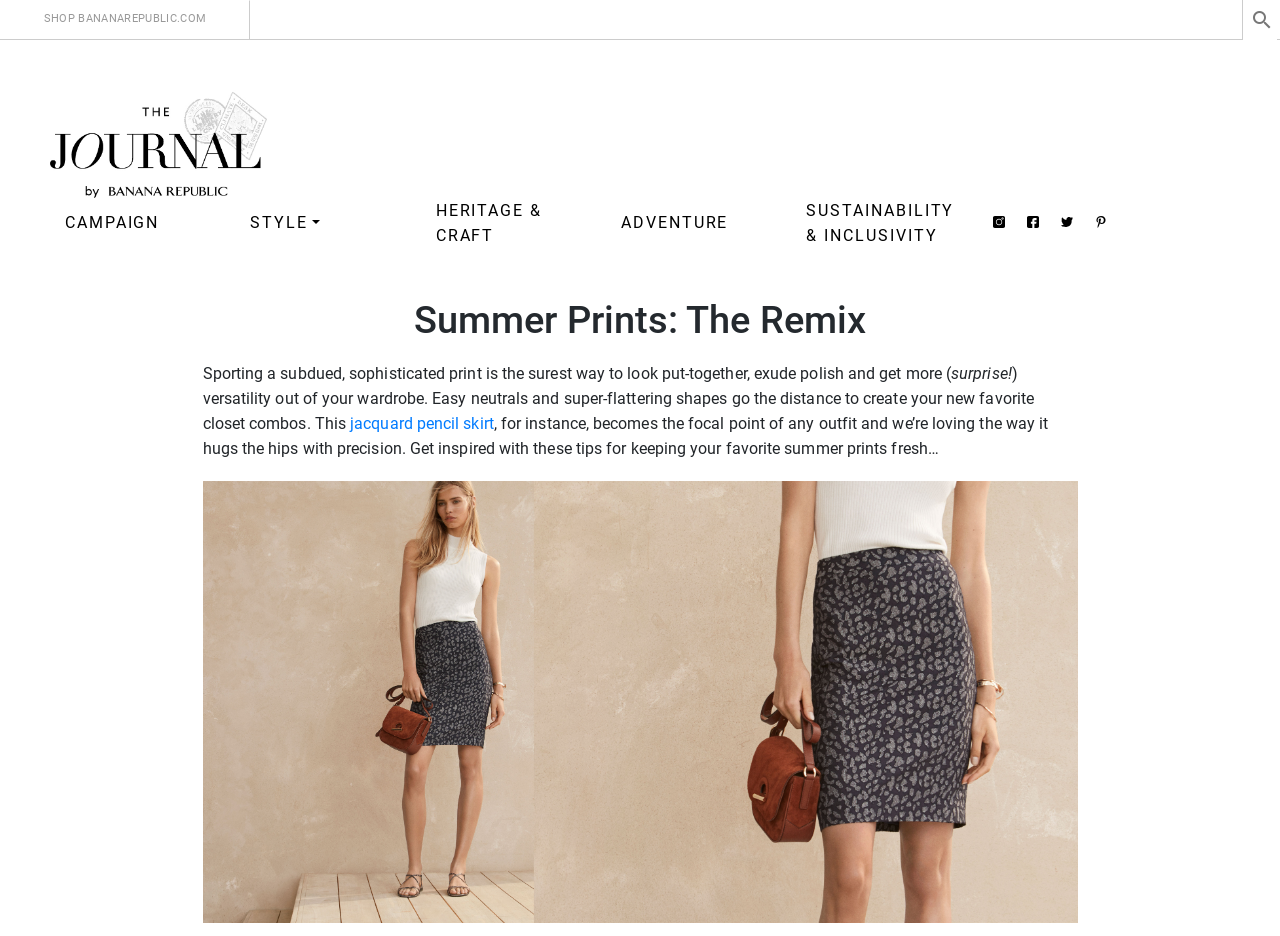Ascertain the bounding box coordinates for the UI element detailed here: "Terms and Conditions". The coordinates should be provided as [left, top, right, bottom] with each value being a float between 0 and 1.

None